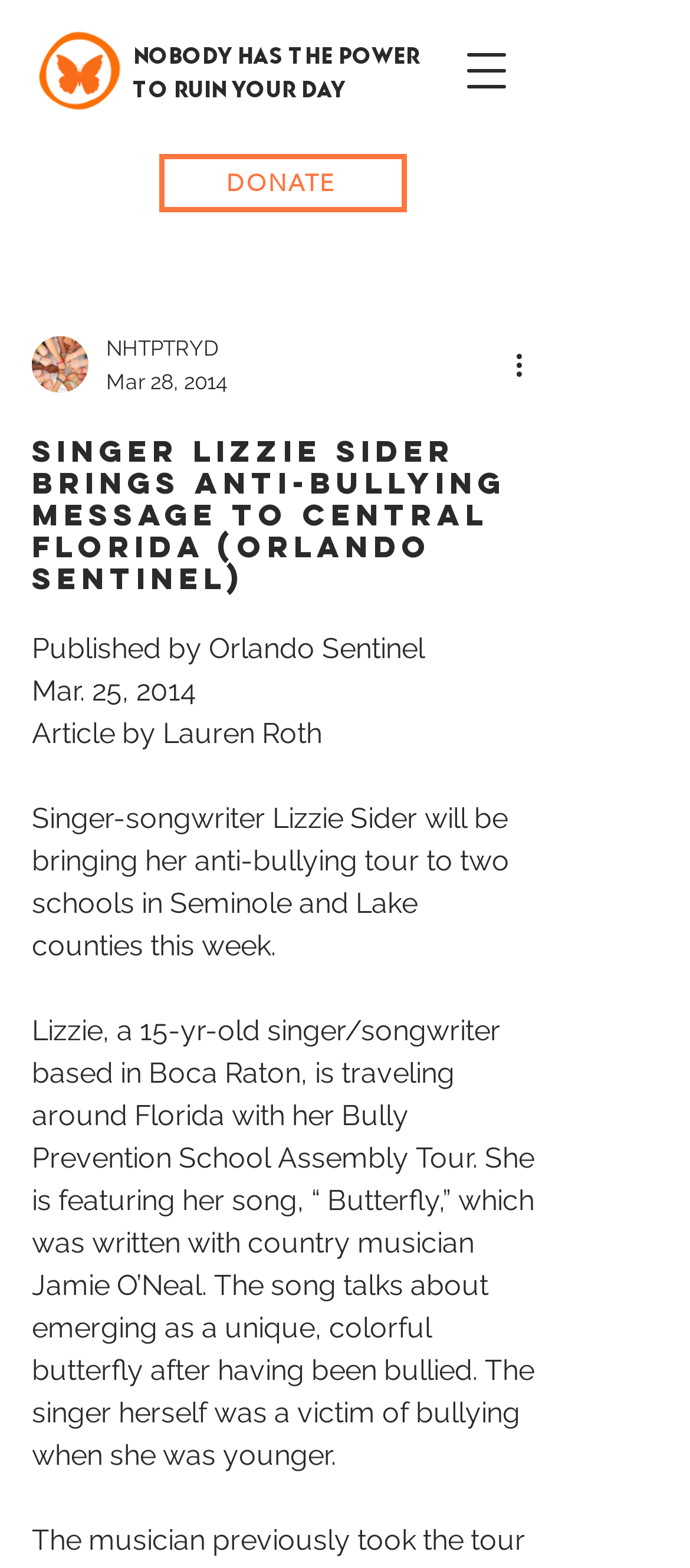Who is the author of the article?
From the image, provide a succinct answer in one word or a short phrase.

Lauren Roth